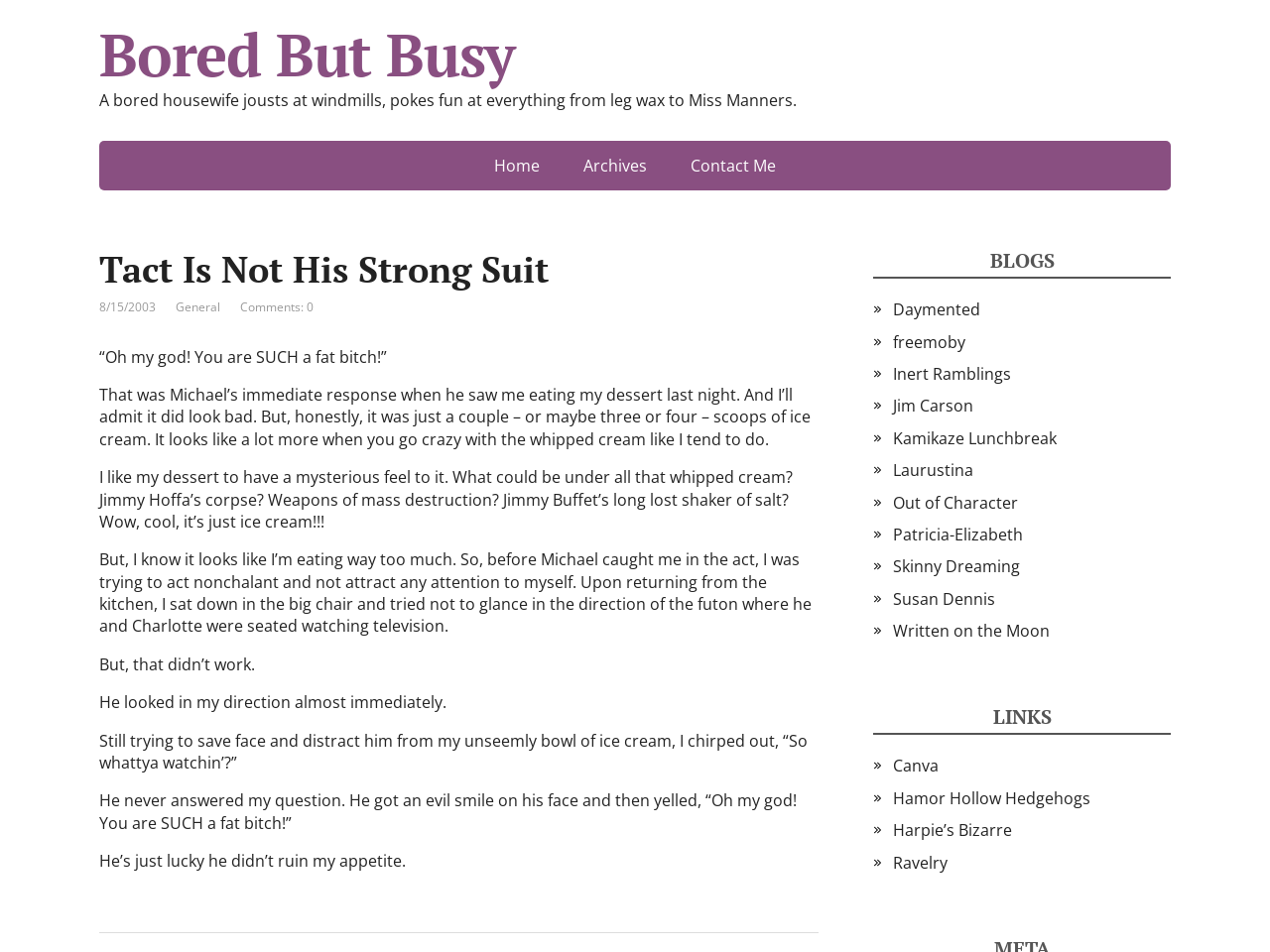Determine the bounding box coordinates of the region that needs to be clicked to achieve the task: "Get involved in Volunteer Facilitators Needed – Overcoming BDD Programme".

None